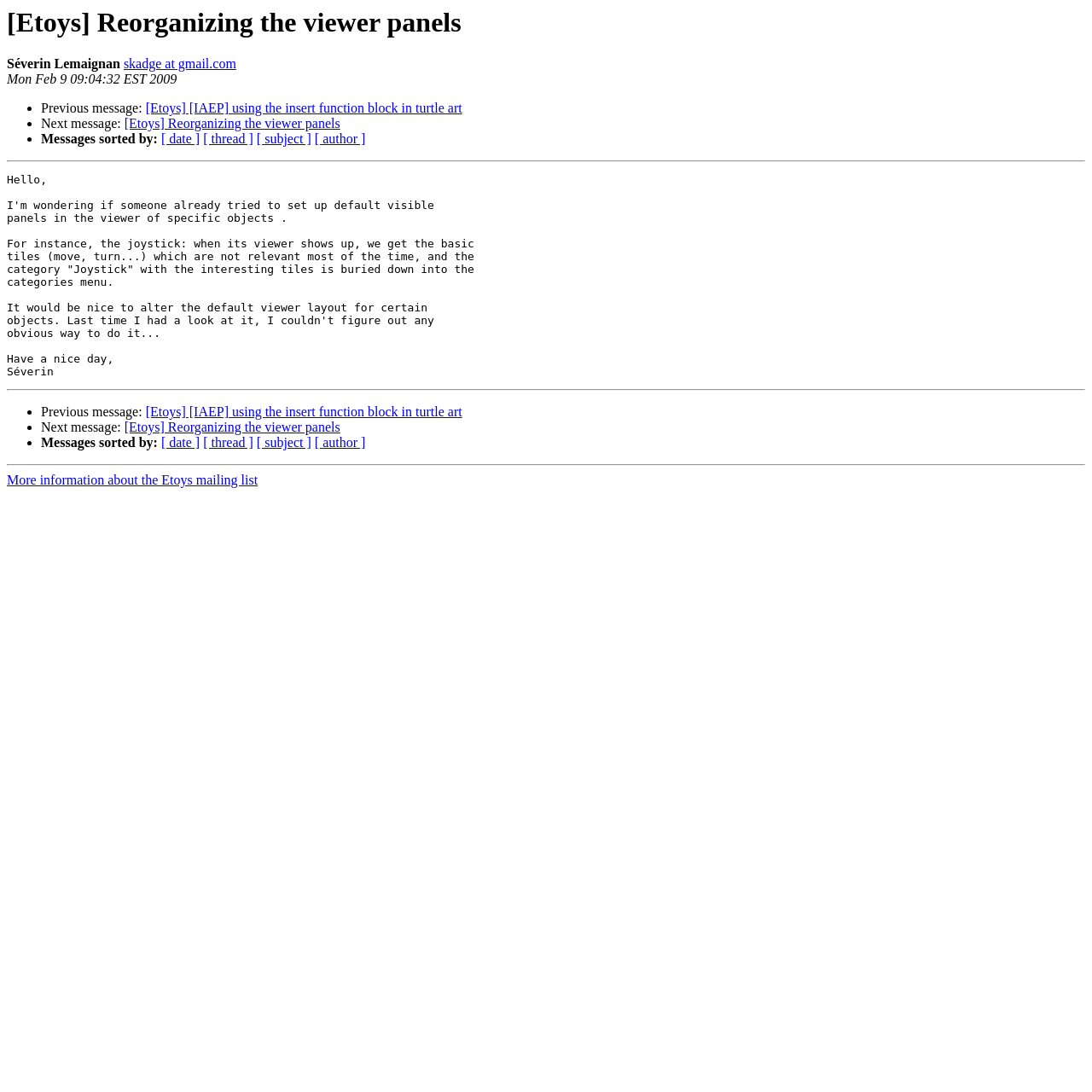Determine the bounding box coordinates for the UI element with the following description: "[Etoys] Reorganizing the viewer panels". The coordinates should be four float numbers between 0 and 1, represented as [left, top, right, bottom].

[0.114, 0.385, 0.311, 0.398]